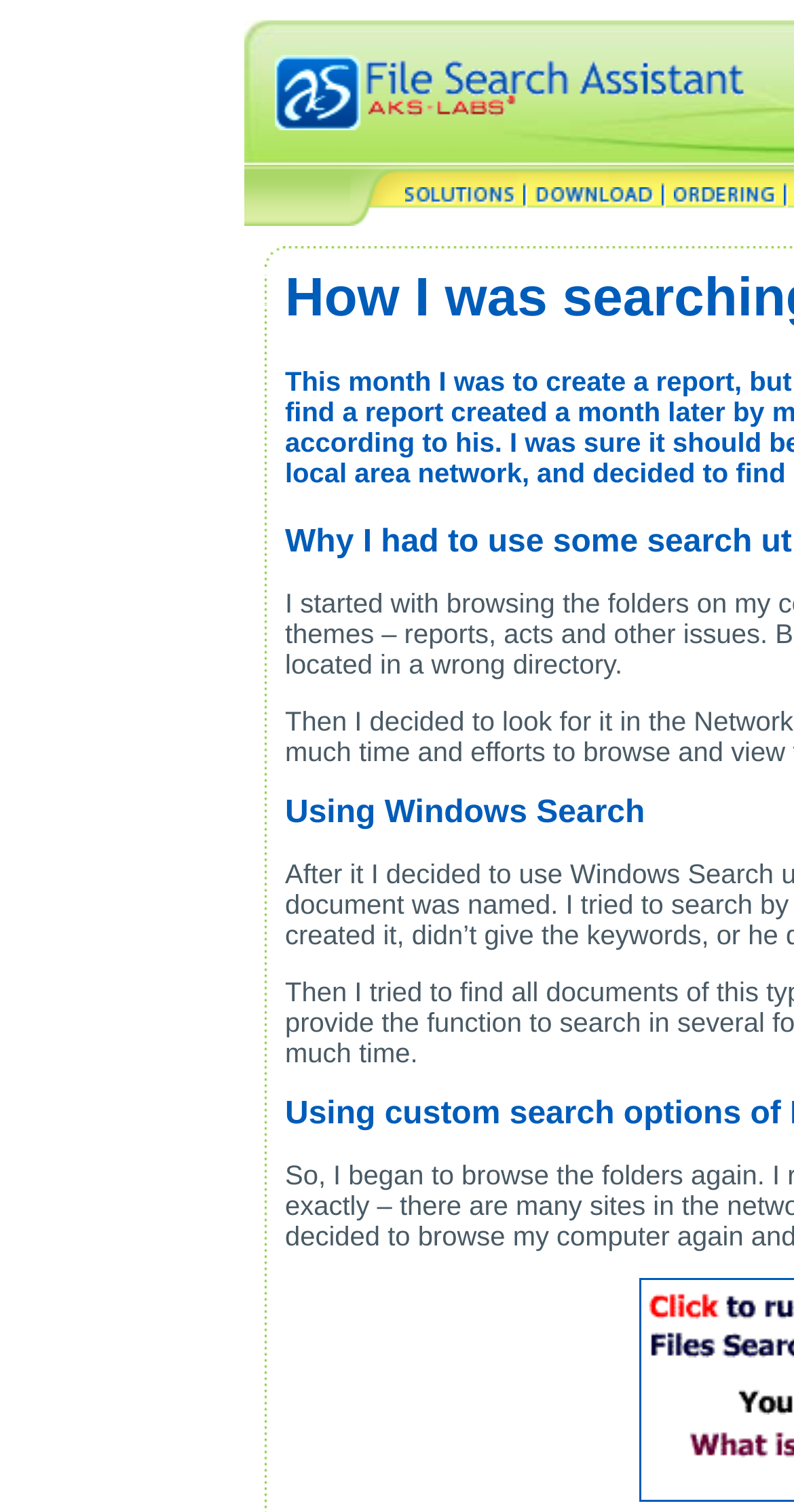Your task is to extract the text of the main heading from the webpage.

How I was searching for report